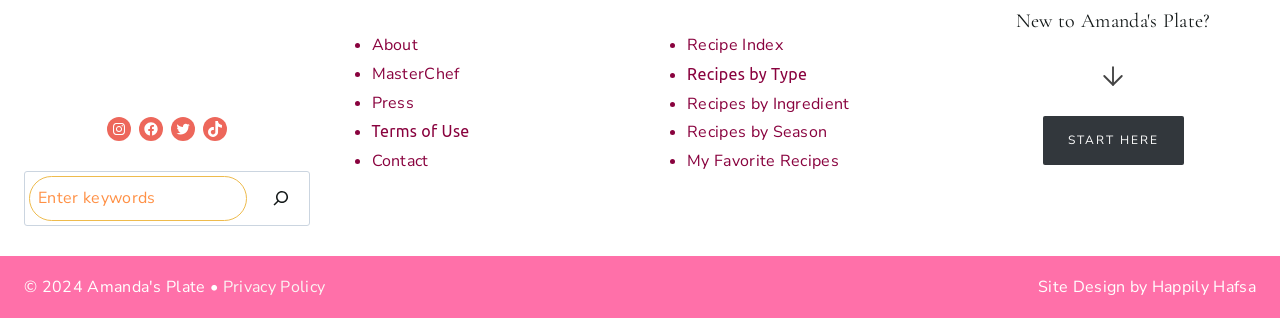Identify the bounding box coordinates of the element that should be clicked to fulfill this task: "Search for a recipe". The coordinates should be provided as four float numbers between 0 and 1, i.e., [left, top, right, bottom].

[0.019, 0.537, 0.242, 0.711]